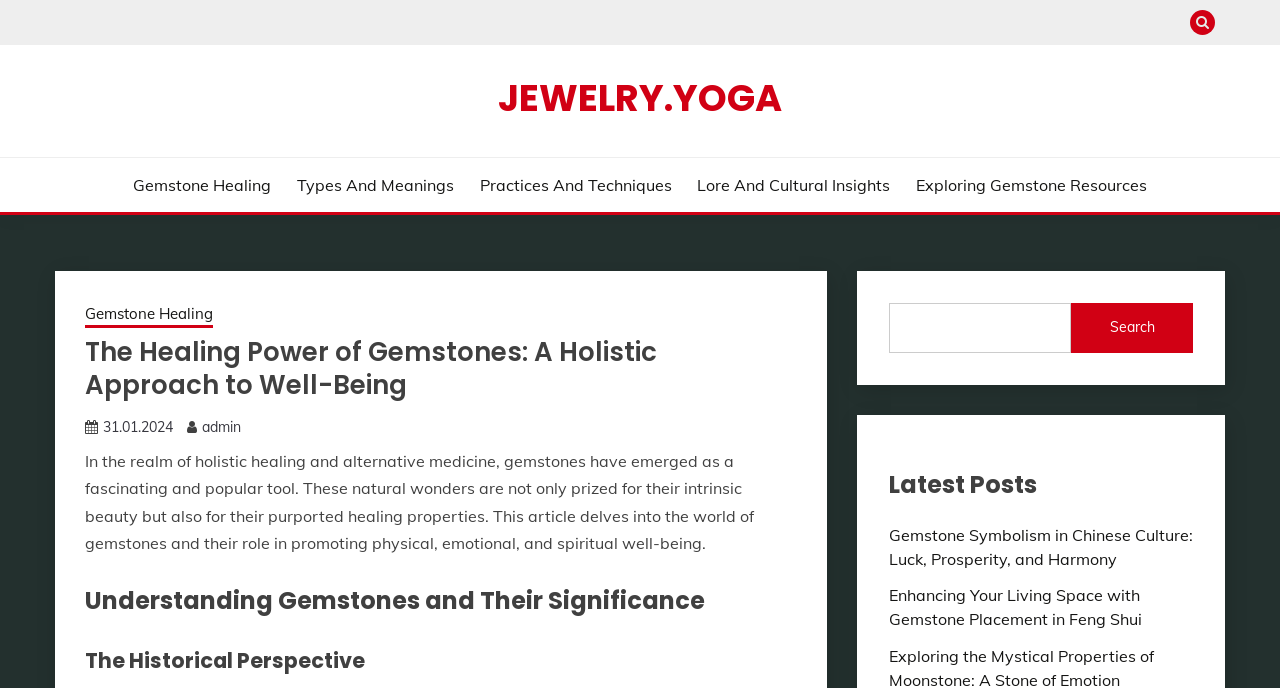Please locate the UI element described by "31.01.202431.01.2024" and provide its bounding box coordinates.

[0.08, 0.608, 0.135, 0.634]